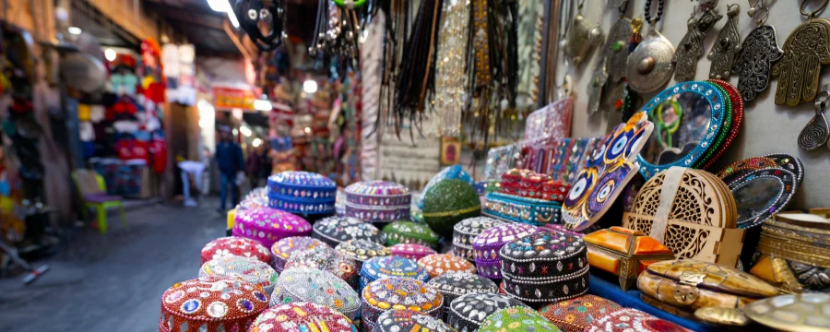Explain the details of the image you are viewing.

Explore the vibrant ambiance of Rahba Kedima, the Spice Market of Marrakech, captured in this stunning image. The foreground features a colorful array of intricately designed decorative boxes, showcasing traditional Moroccan craftsmanship. These boxes, adorned with bright patterns and ornate detailing, reflect the rich cultural heritage of the region.

In the background, the bustling atmosphere of the souk comes to life as shoppers navigate the narrow alleyways, framed by stalls overflowing with vibrant goods. The scene is filled with the allure of spices and handmade treasures, inviting visitors to immerse themselves in the sensory experience that defines Marrakech's famed souks. This image not only highlights the beauty of artisanal products but also encapsulates the essence of Moroccan market life, where every corner brims with history and charm.